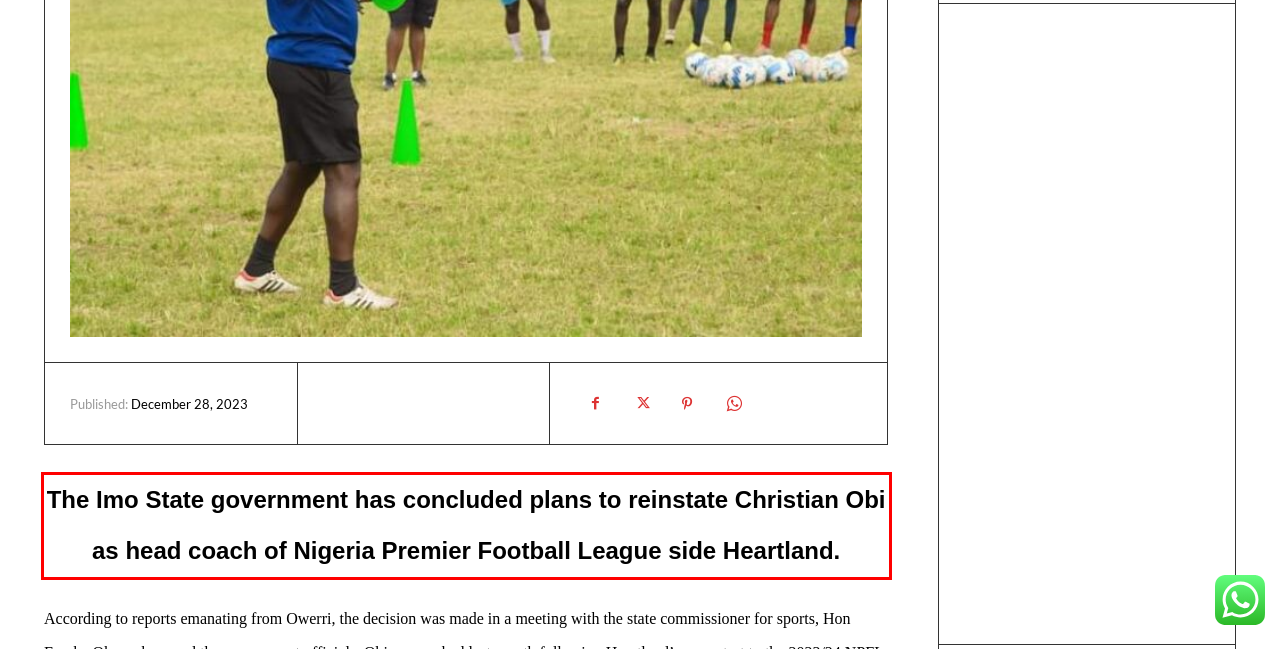Analyze the webpage screenshot and use OCR to recognize the text content in the red bounding box.

The Imo State government has concluded plans to reinstate Christian Obi as head coach of Nigeria Premier Football League side Heartland.